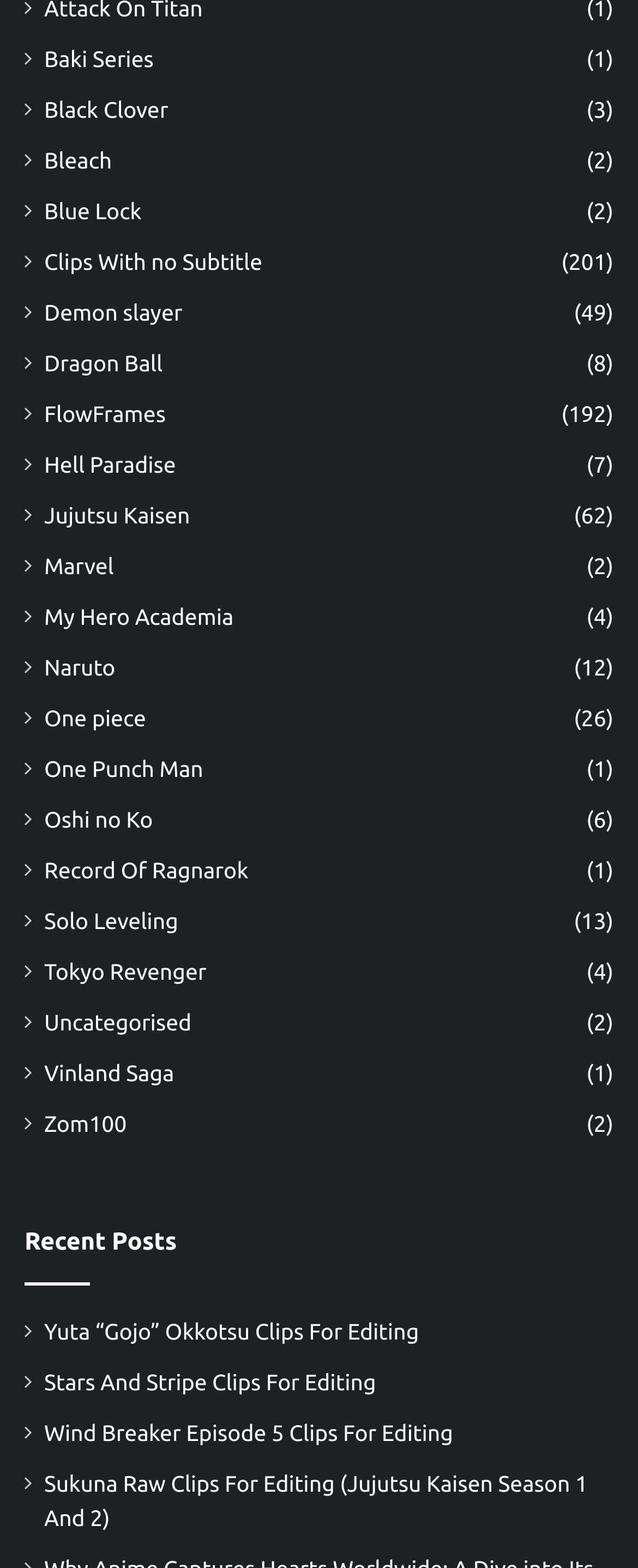Determine the bounding box coordinates for the region that must be clicked to execute the following instruction: "Explore One piece".

[0.069, 0.448, 0.229, 0.469]